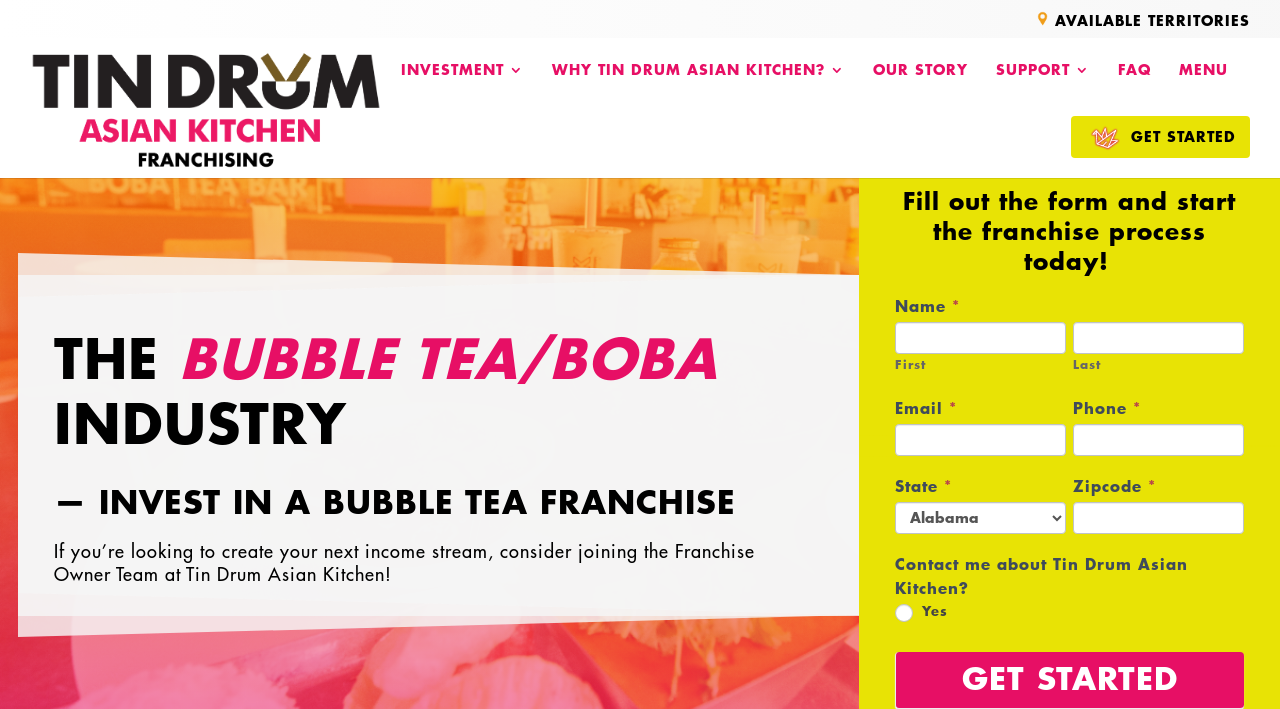Respond to the question below with a concise word or phrase:
What information is required to fill out the form?

Name, email, phone, state, and zipcode